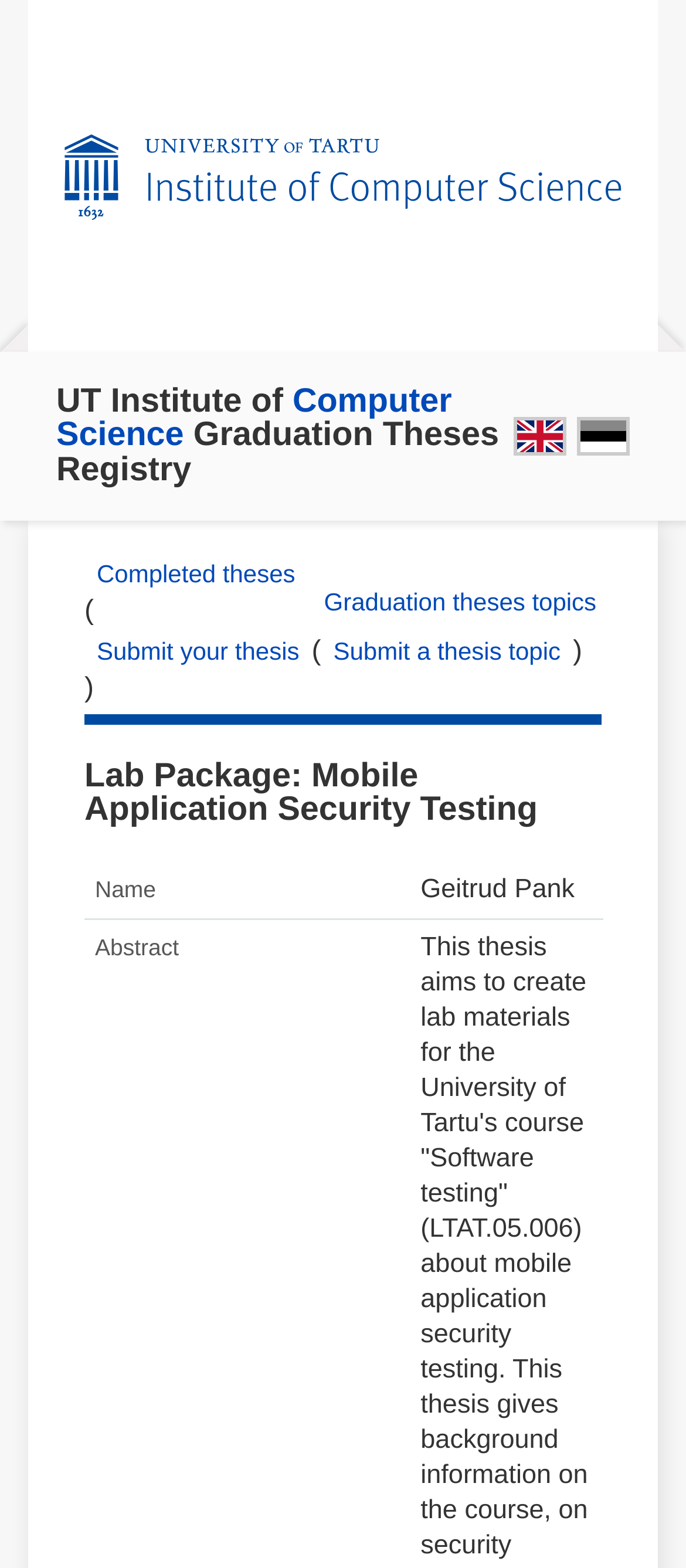Indicate the bounding box coordinates of the clickable region to achieve the following instruction: "View details of Lab Package: Mobile Application Security Testing."

[0.123, 0.485, 0.877, 0.528]